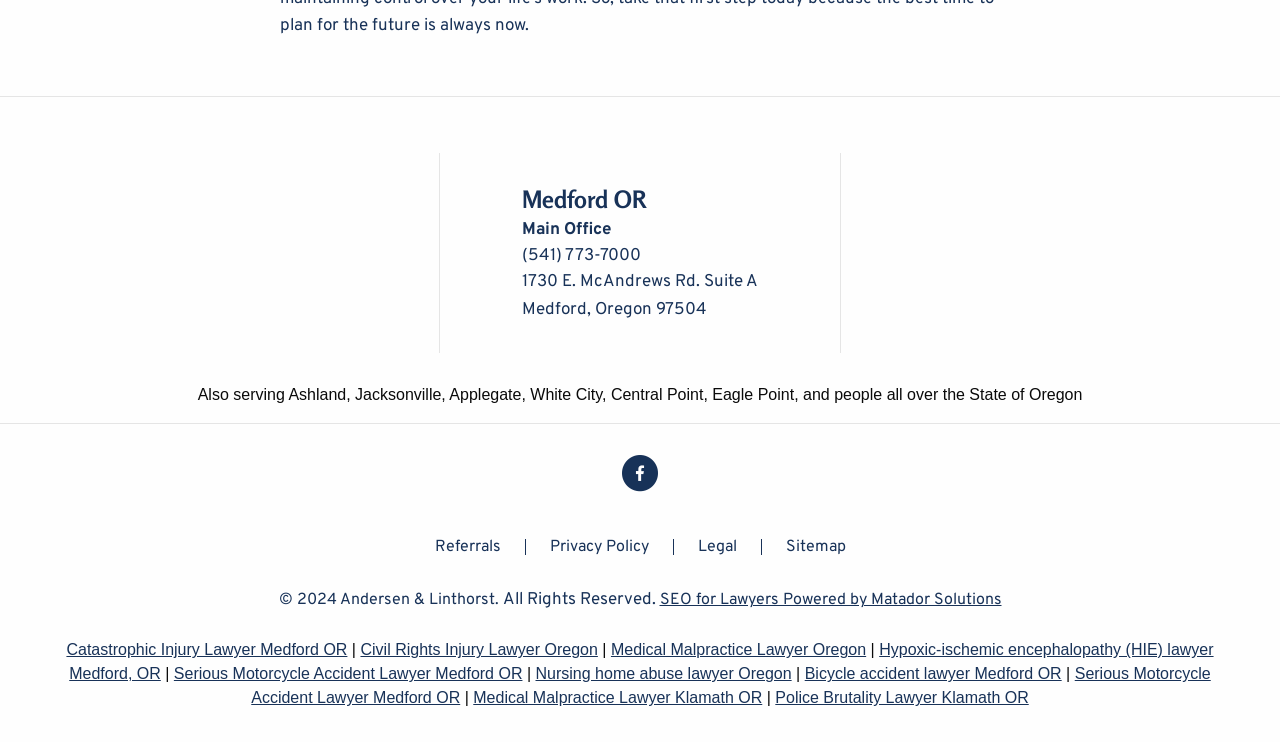Locate the bounding box coordinates of the clickable part needed for the task: "Contact a catastrophic injury lawyer".

[0.052, 0.865, 0.271, 0.887]